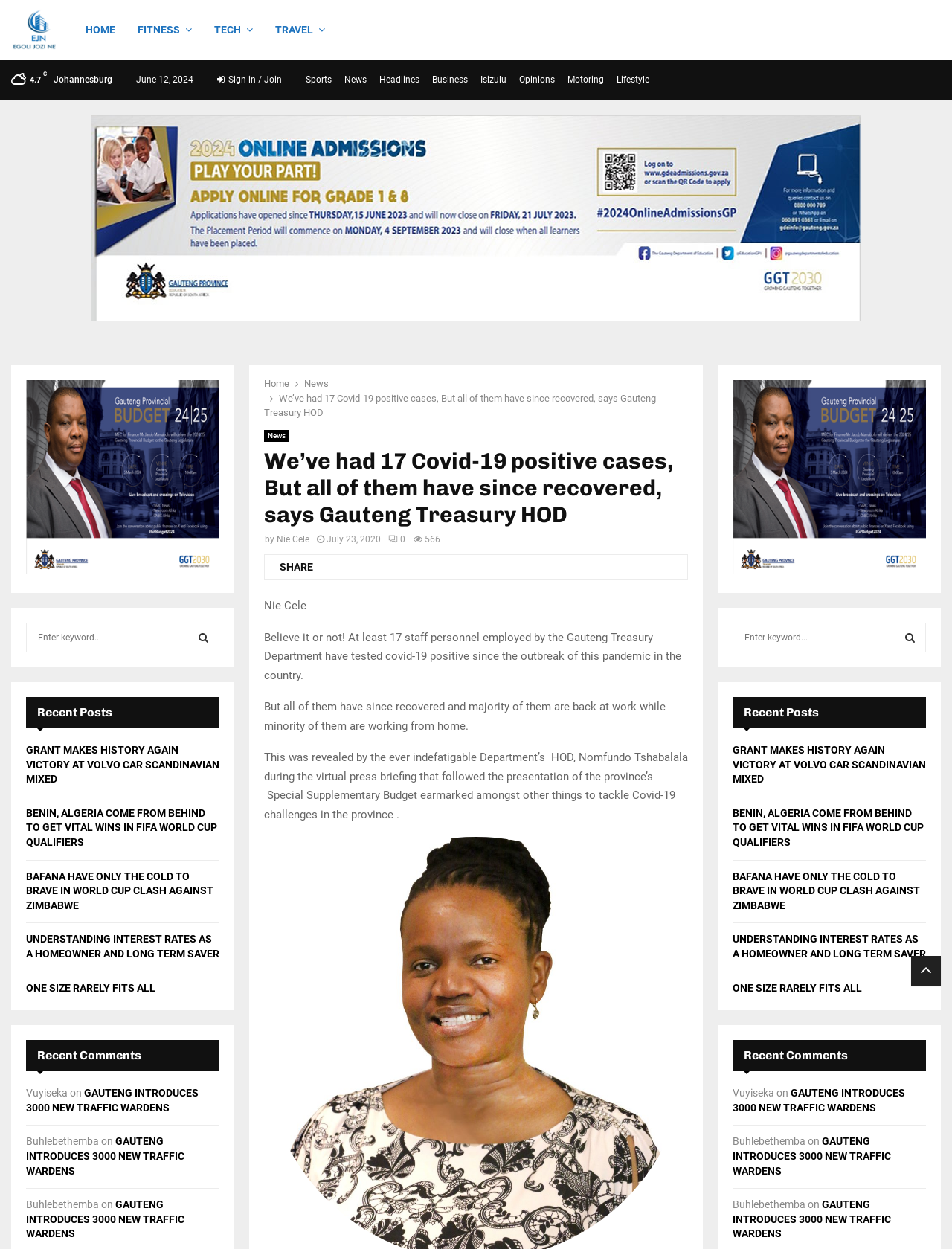Determine the bounding box coordinates of the clickable element necessary to fulfill the instruction: "Search for something". Provide the coordinates as four float numbers within the 0 to 1 range, i.e., [left, top, right, bottom].

[0.027, 0.499, 0.23, 0.522]